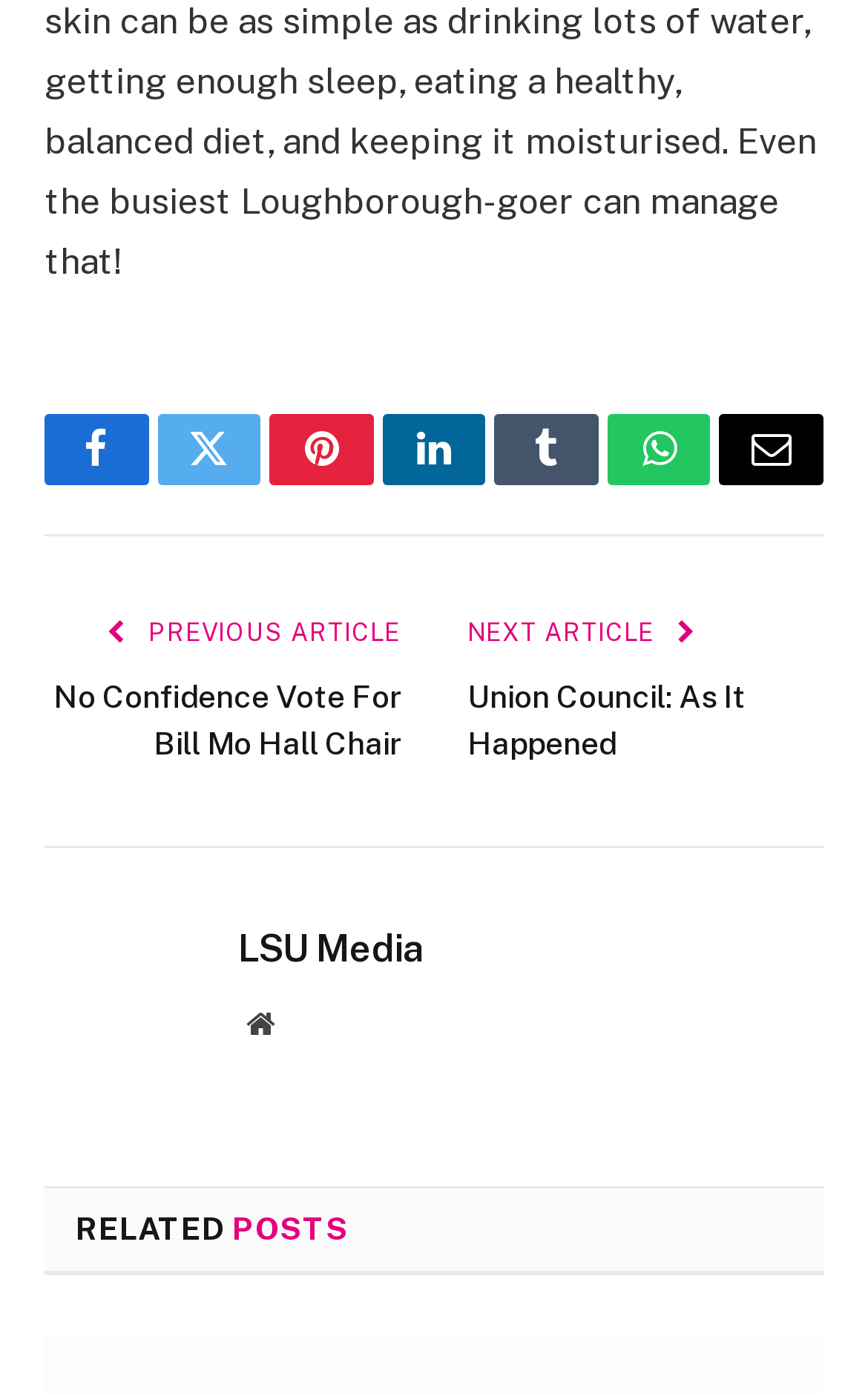Respond to the following question with a brief word or phrase:
How many social media links are there?

7